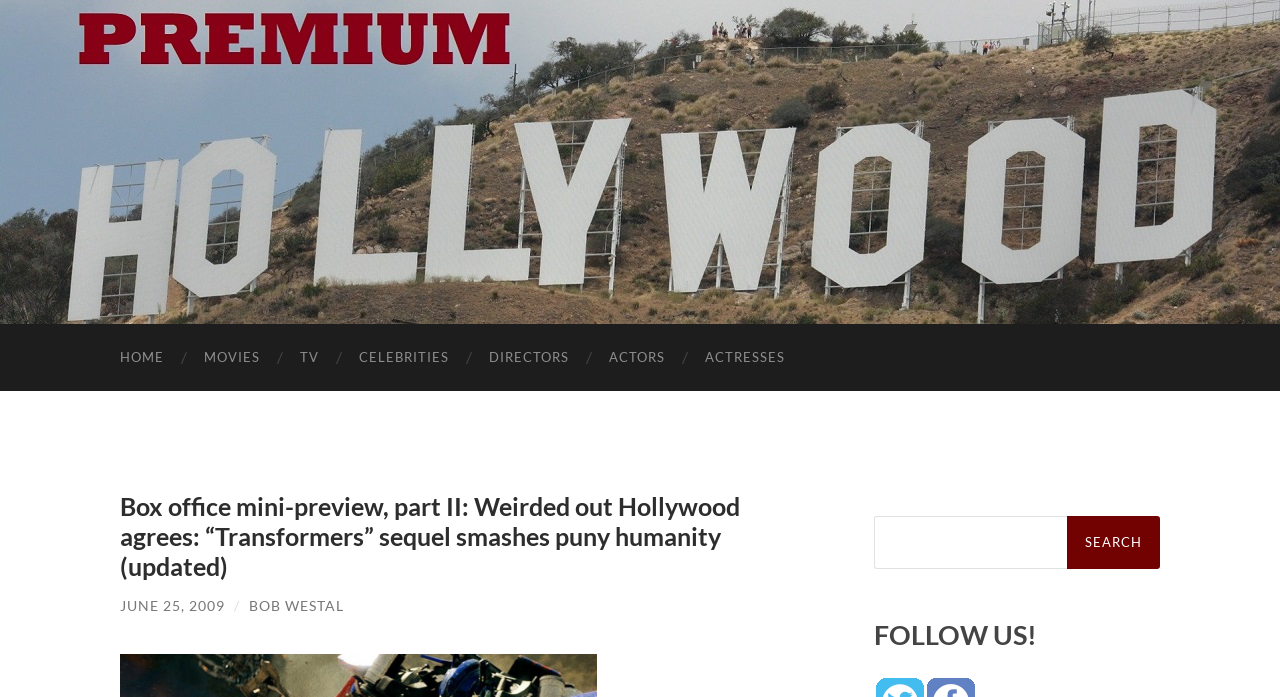What is the date of the article?
Provide a well-explained and detailed answer to the question.

The date of the article is mentioned below the main heading, which is 'Box office mini-preview, part II: Weirded out Hollywood agrees: “Transformers” sequel smashes puny humanity (updated)'. The date is 'JUNE 25, 2009'.